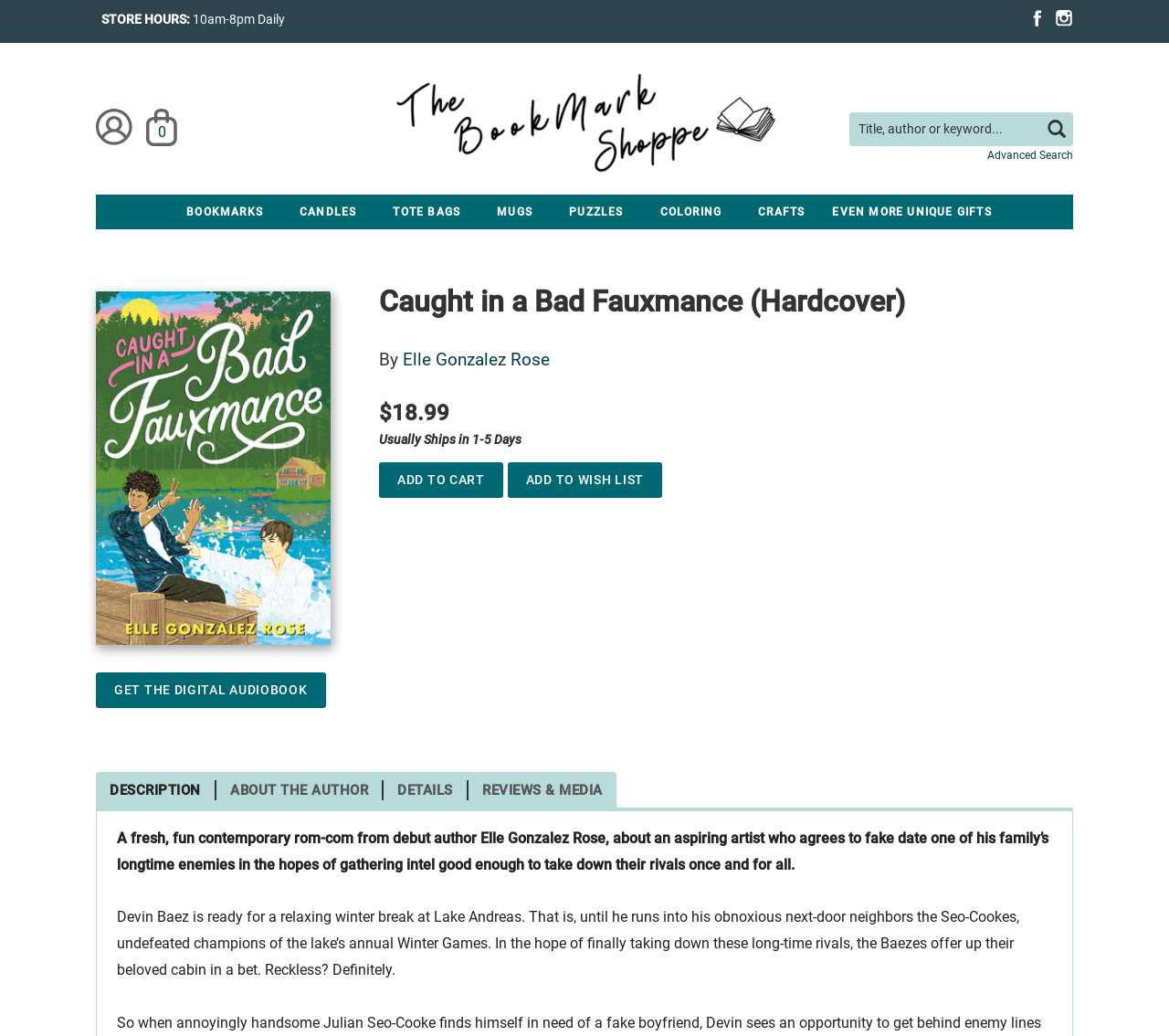Give a short answer to this question using one word or a phrase:
What is the theme of the book 'Caught in a Bad Fauxmance'?

Rom-com